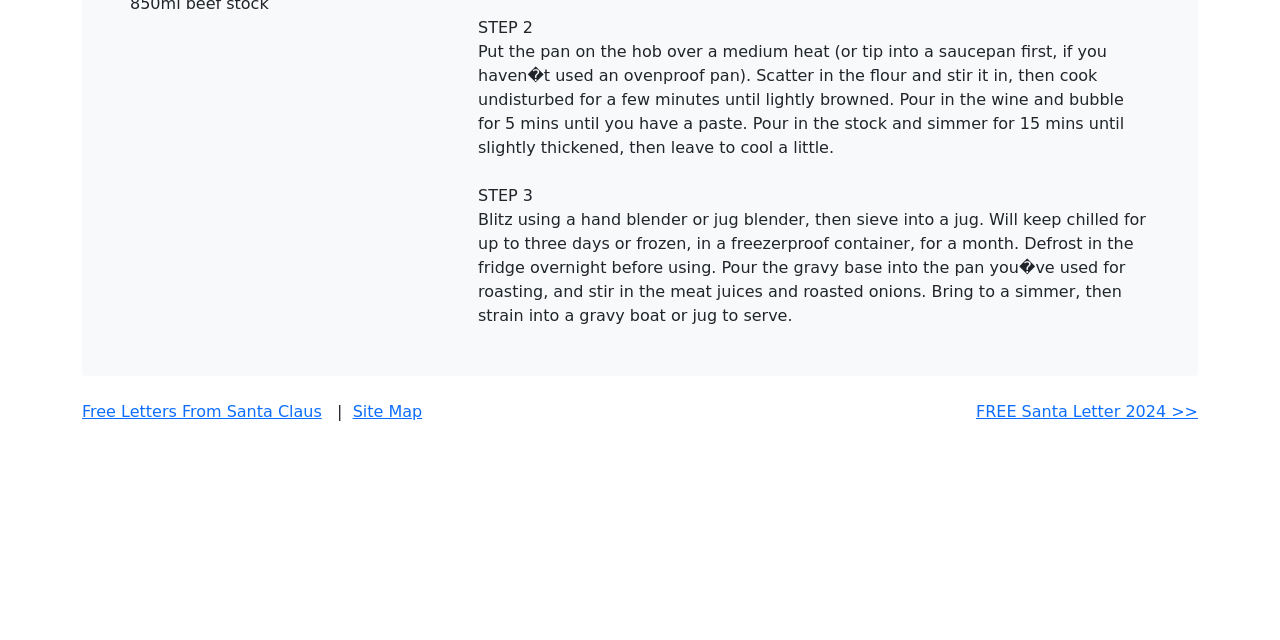Please find the bounding box for the UI element described by: "Free Letters From Santa Claus".

[0.064, 0.628, 0.251, 0.658]